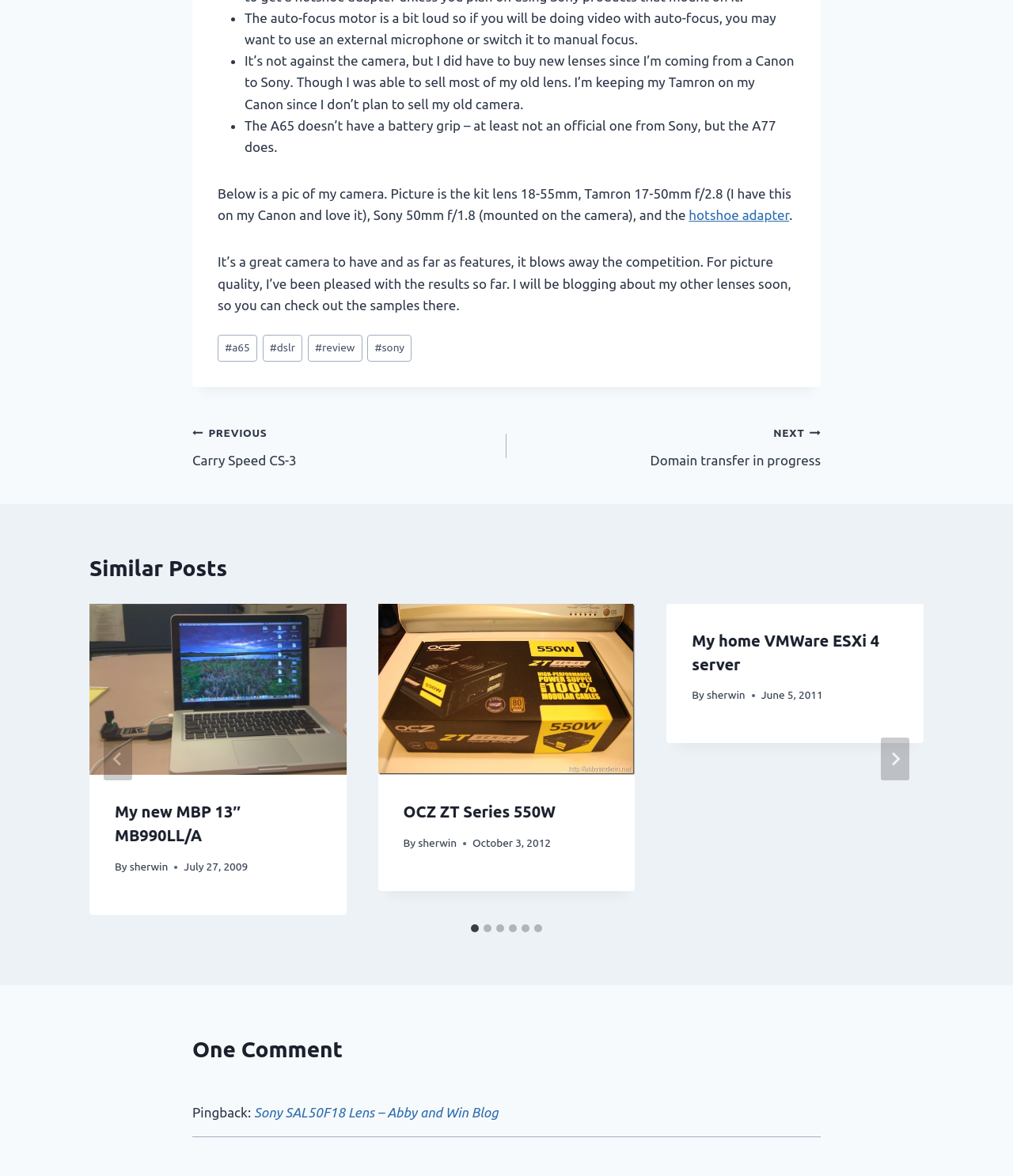Locate the bounding box coordinates of the element's region that should be clicked to carry out the following instruction: "Click the 'NEXT' button". The coordinates need to be four float numbers between 0 and 1, i.e., [left, top, right, bottom].

[0.87, 0.627, 0.898, 0.664]